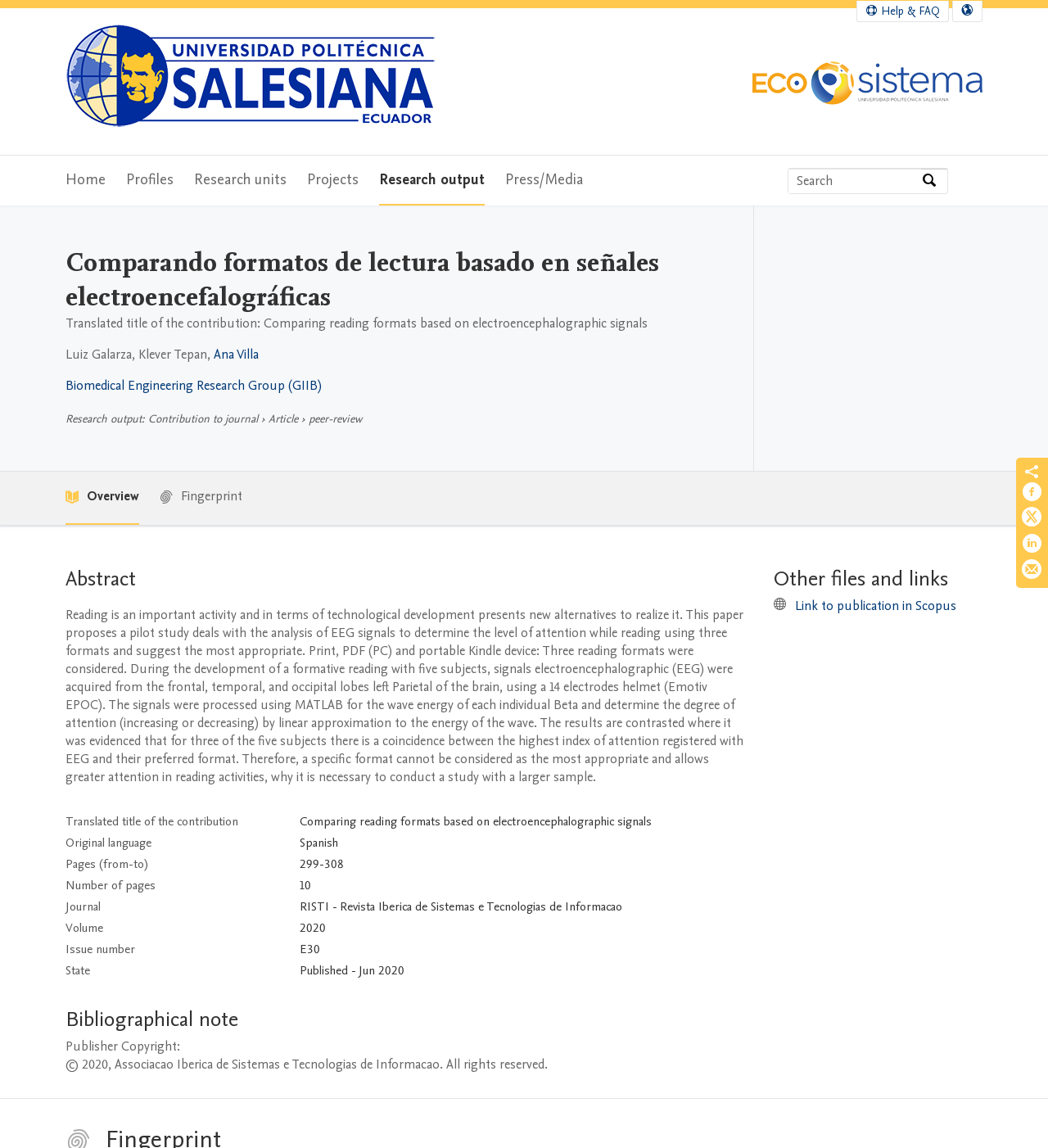Find and specify the bounding box coordinates that correspond to the clickable region for the instruction: "Go to Help & FAQ".

[0.818, 0.001, 0.905, 0.019]